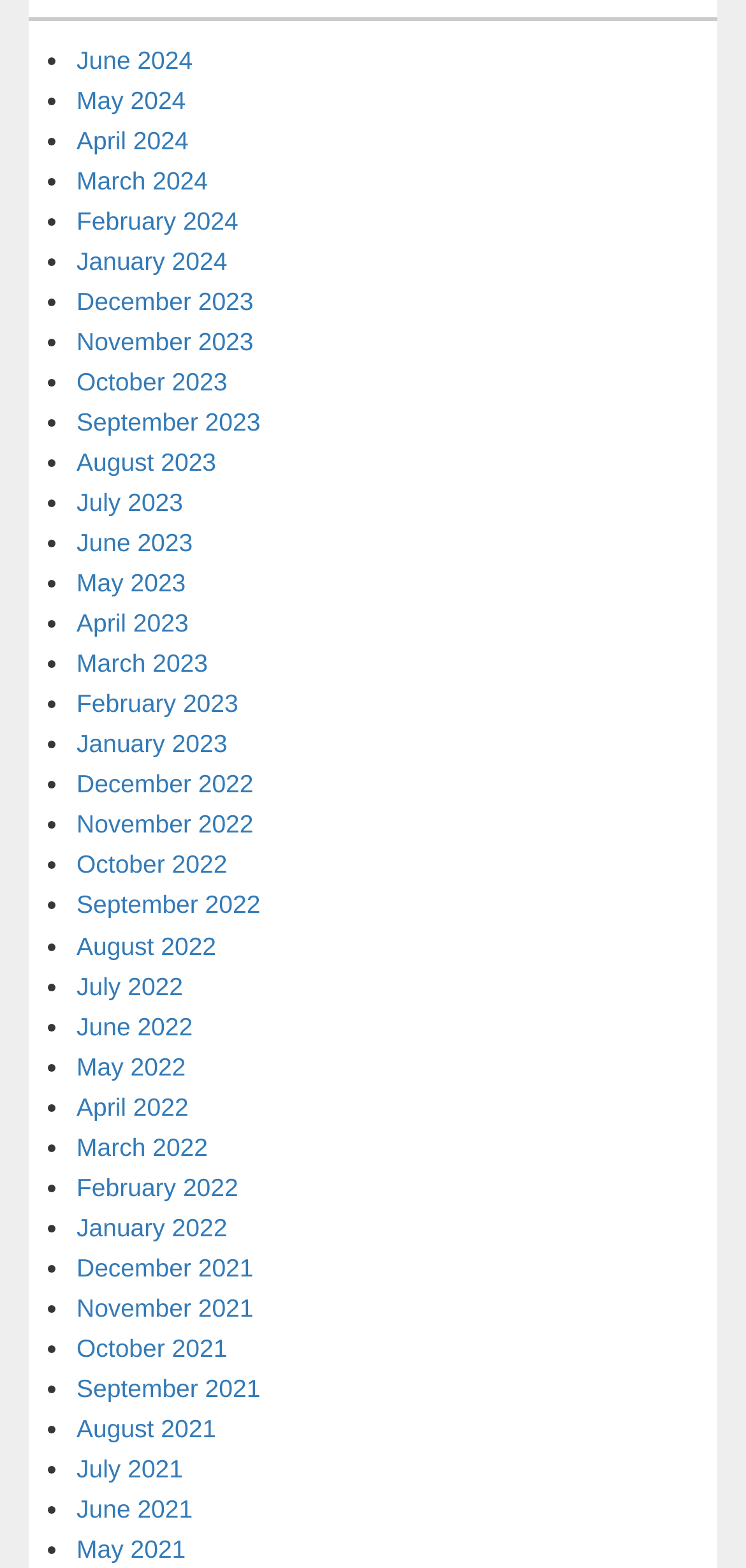Find and indicate the bounding box coordinates of the region you should select to follow the given instruction: "View April 2024".

[0.103, 0.08, 0.253, 0.098]